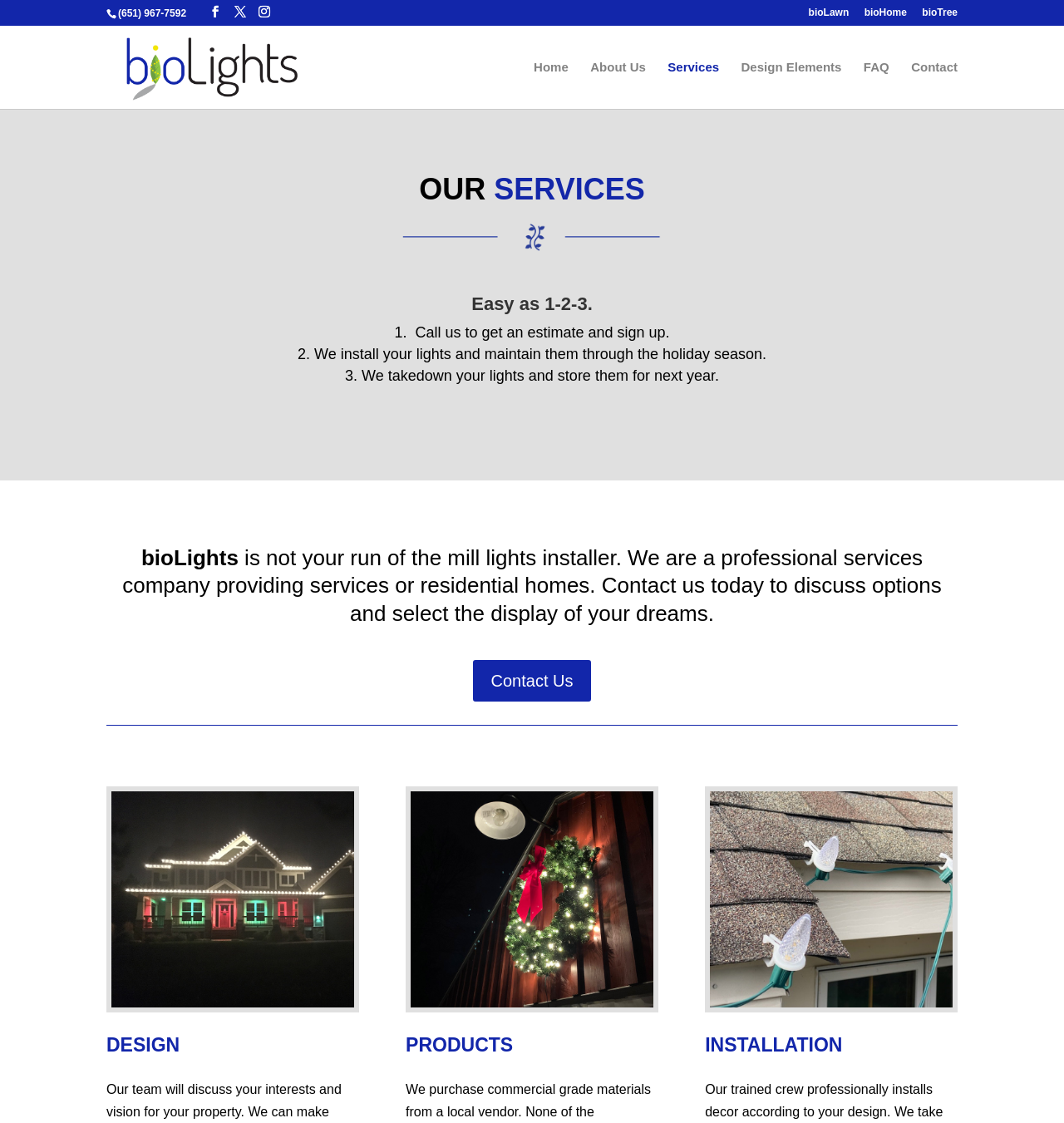What is the phone number to contact bioLights?
Ensure your answer is thorough and detailed.

The phone number can be found in the top section of the webpage, where it is listed as a link with the text '(651) 967-7592'.